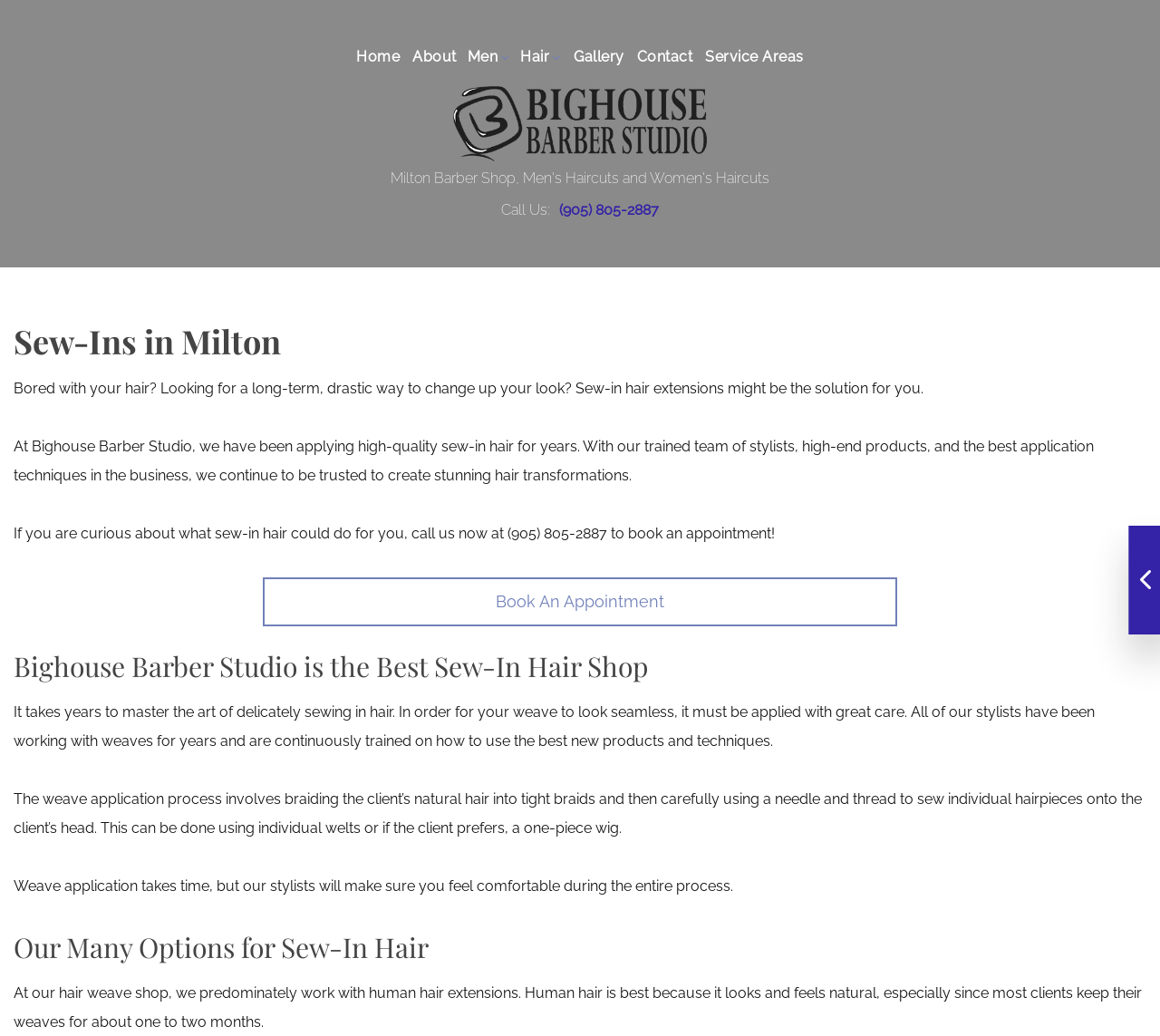Please locate the bounding box coordinates of the element that should be clicked to achieve the given instruction: "Click Home".

[0.302, 0.035, 0.35, 0.074]